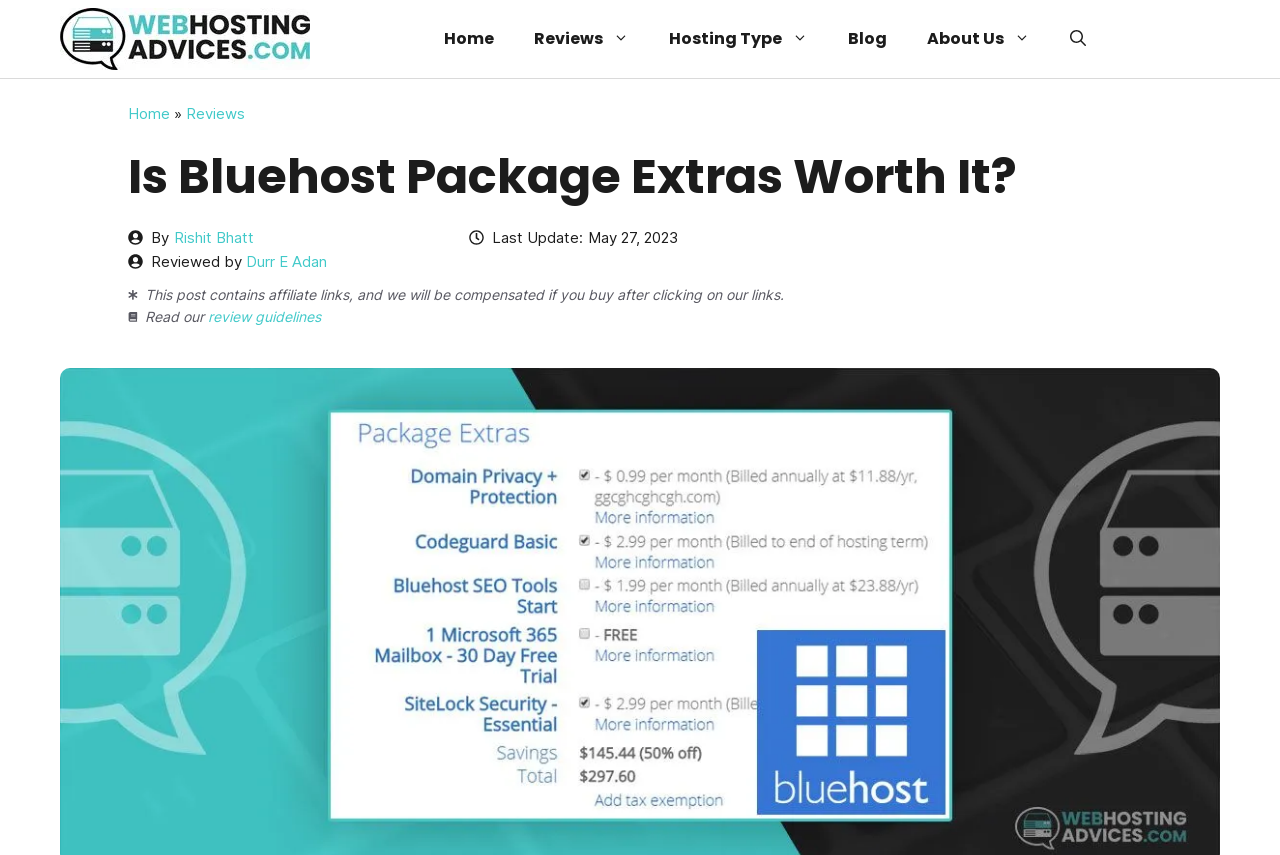Provide a thorough description of the webpage you see.

The webpage is about Bluehost Package Extras, a set of paid add-ons offered with shared hosting plans. At the top, there is a banner with the site's name, "Webhostingadvices", accompanied by an image. Below the banner, there is a primary navigation menu with links to "Home", "Reviews", "Hosting Type", "Blog", "About Us", and a search bar.

On the left side, there is a breadcrumbs navigation menu with links to "Home" and "Reviews". The main content area has a heading that reads "Is Bluehost Package Extras Worth It?" followed by the author's name, "Rishit Bhatt", and the last update date, "May 27, 2023".

Below the heading, there is a reviewed by section with the reviewer's name, "Durr E Adan". A disclaimer text is placed below, stating that the post contains affiliate links and the site will be compensated if a purchase is made through their links. The disclaimer is followed by a link to the review guidelines.

The overall structure of the webpage is organized, with clear headings and concise text, making it easy to navigate and read.